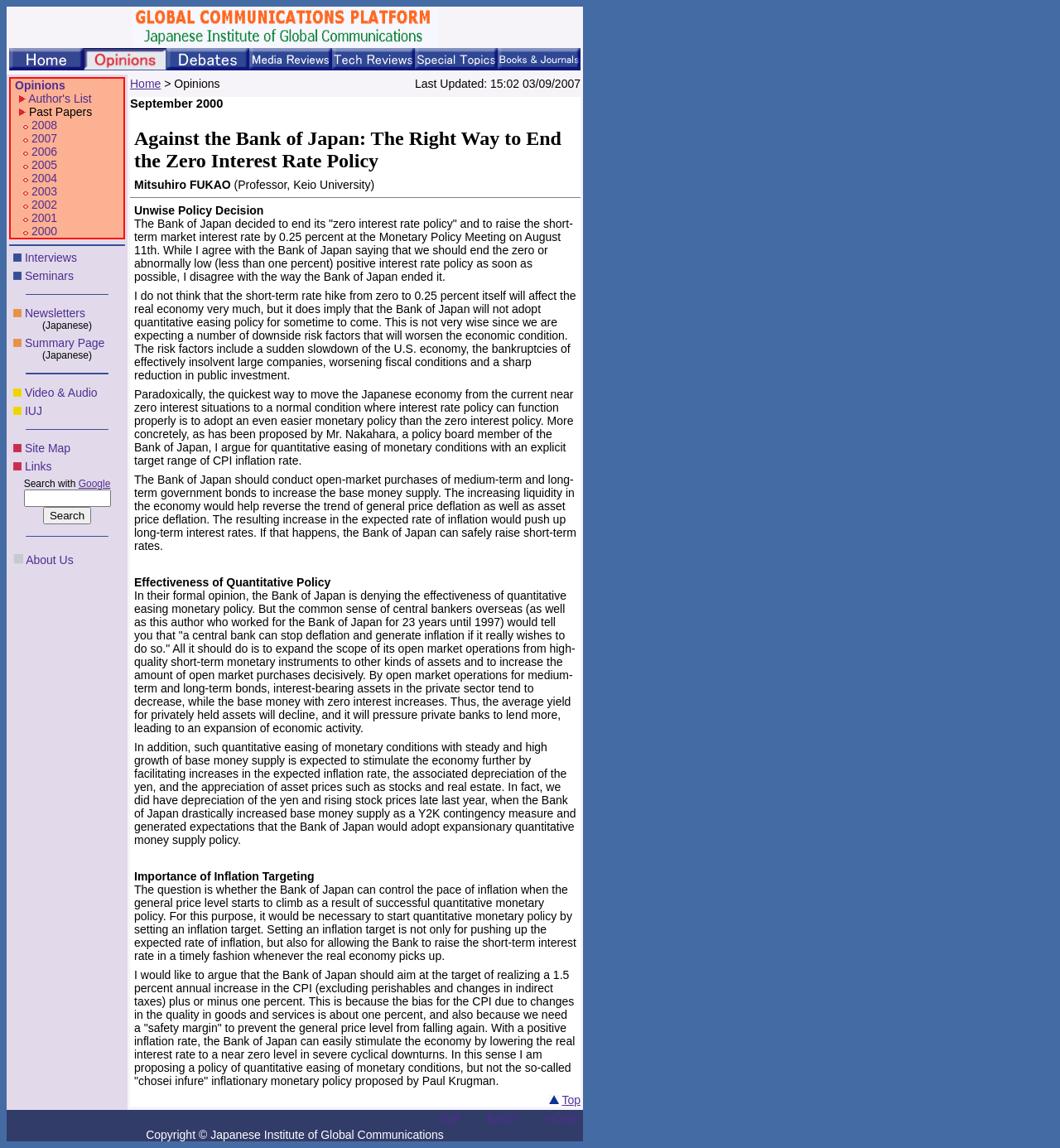Determine the bounding box coordinates of the element that should be clicked to execute the following command: "click on opinions".

[0.079, 0.042, 0.157, 0.061]